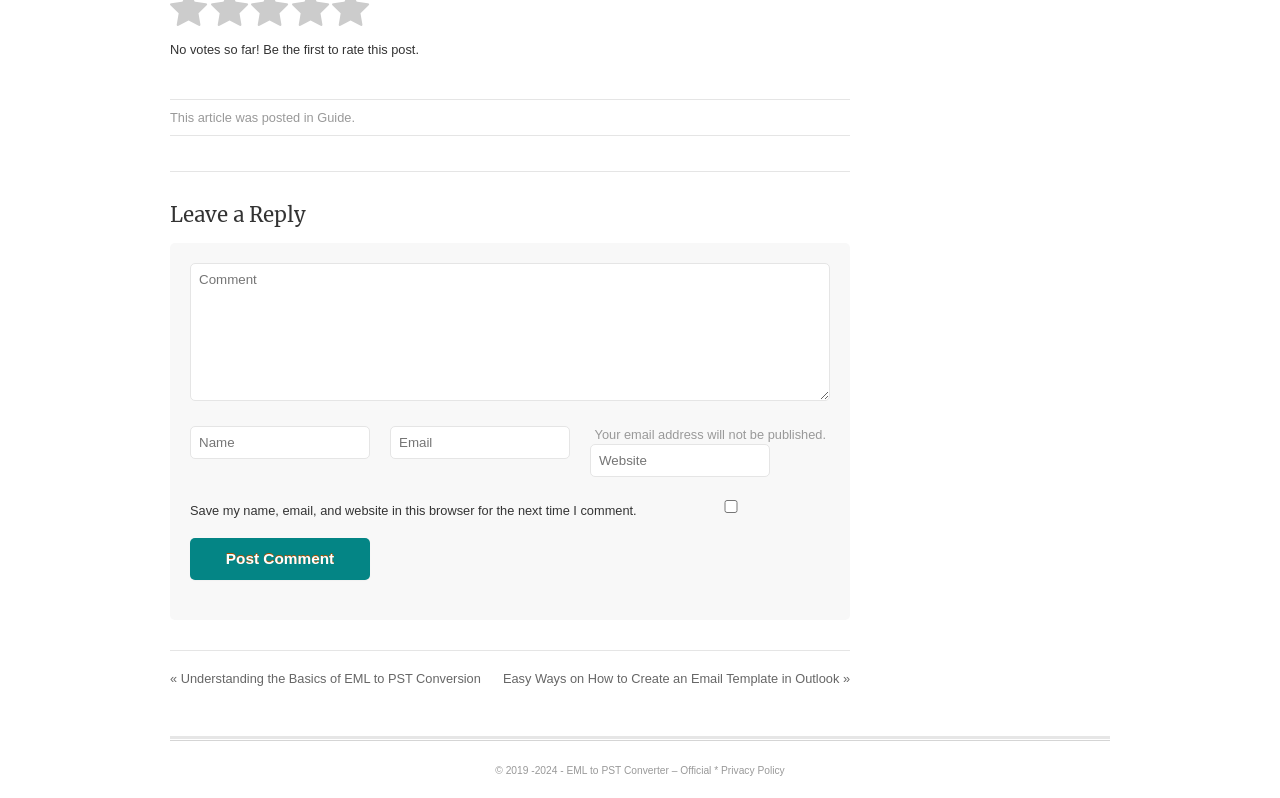Carefully examine the image and provide an in-depth answer to the question: What type of article is this?

The link 'Guide' is located near the text 'This article was posted in', implying that the article is a guide of some sort.